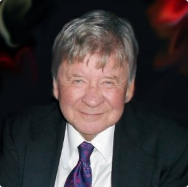Provide a comprehensive description of the image.

The image features Modris Reinbergs, who is portrayed with a warm smile, exuding professionalism and approachability. He is dressed in formal attire, including a suit and a tie, which conveys his role as a Managing Director. In the context of his professional background, Modris is recognized for his expertise in the hospitality industry, along with skills in recruitment and financial analysis. Surrounding him is an elegant and soft-focus background that enhances his confident demeanor, highlighting his extensive experience and leadership in hospitality. This image encapsulates both his personal warmth and professional stature in the industry.